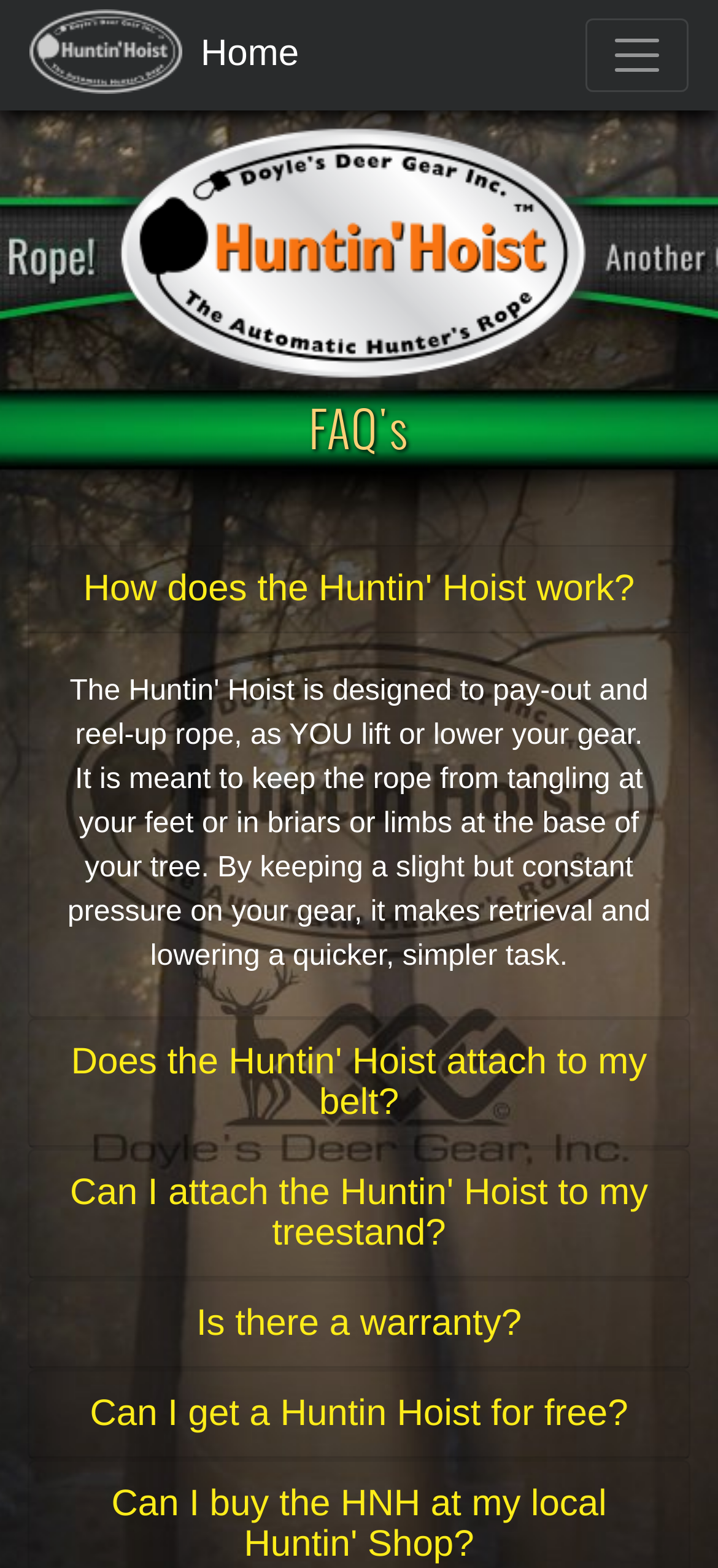Kindly provide the bounding box coordinates of the section you need to click on to fulfill the given instruction: "View How does the Huntin' Hoist work?".

[0.116, 0.362, 0.884, 0.388]